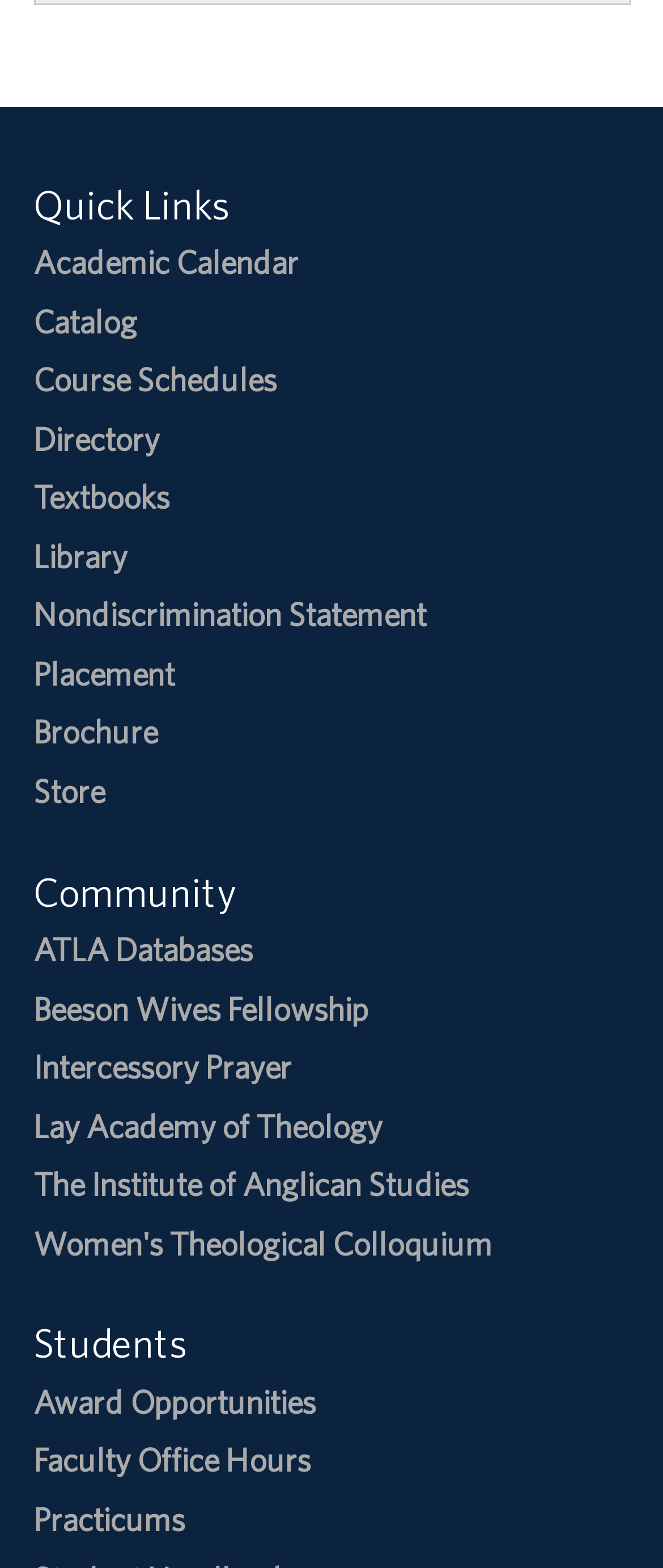What is the last link under 'Students'?
Please utilize the information in the image to give a detailed response to the question.

The last link under 'Students' is 'Practicums' because it is the last link after the 'Students' static text, which is located at the bottom left of the webpage with a bounding box of [0.05, 0.841, 0.281, 0.872].